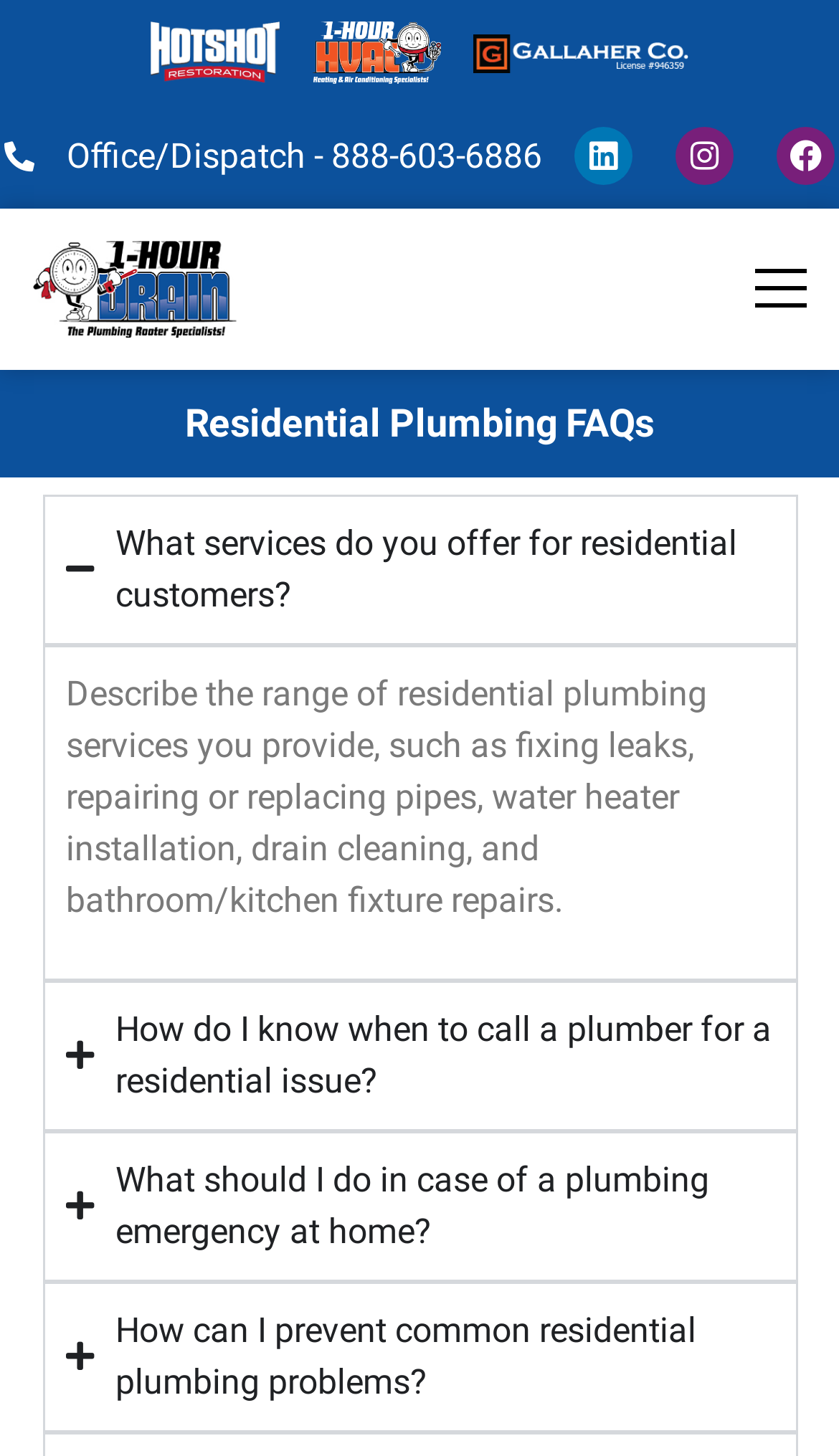Given the description: "Linkedin", determine the bounding box coordinates of the UI element. The coordinates should be formatted as four float numbers between 0 and 1, [left, top, right, bottom].

[0.685, 0.088, 0.754, 0.128]